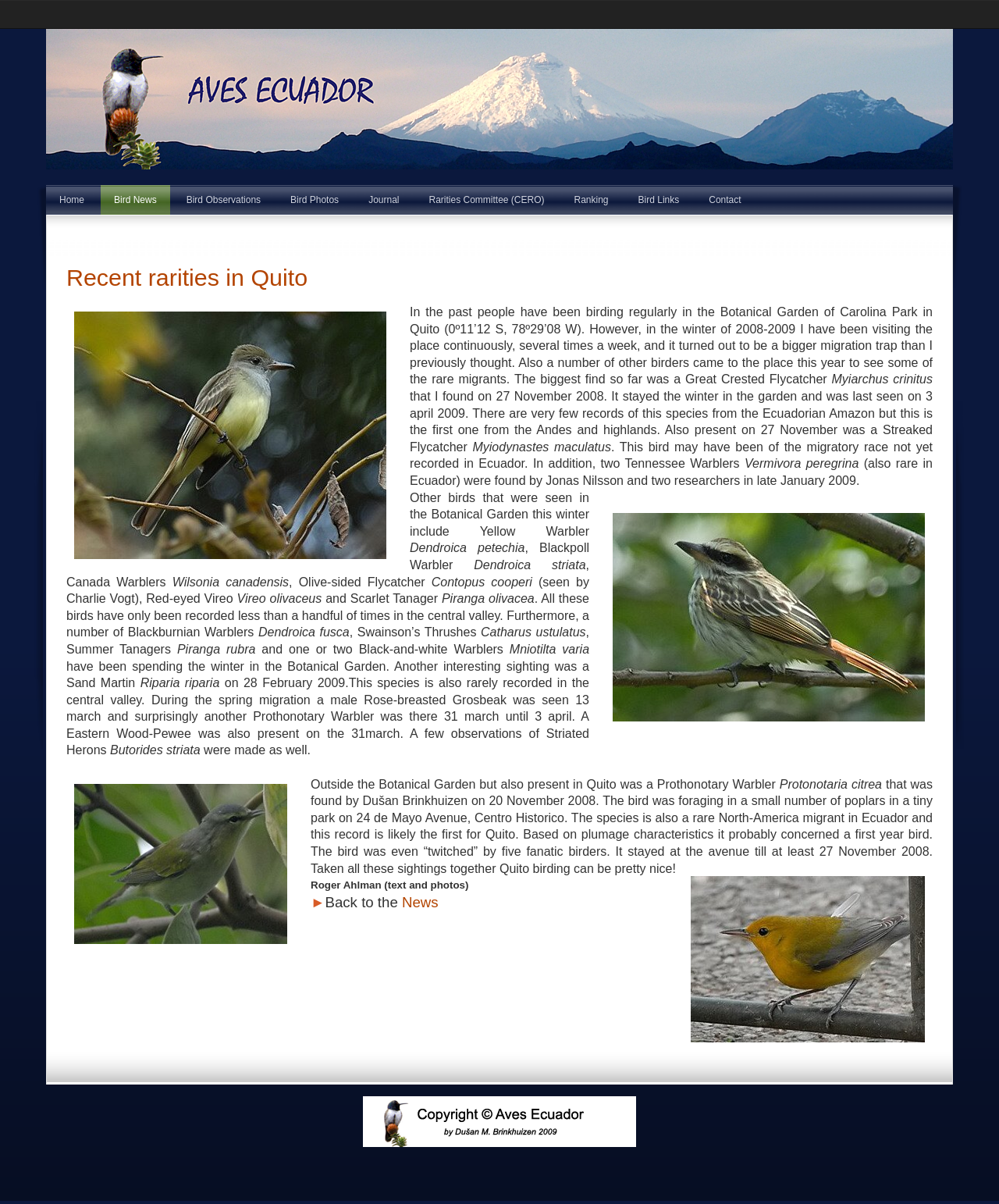Please identify the bounding box coordinates of the region to click in order to complete the given instruction: "View the image of Great Crested Flycatcher". The coordinates should be four float numbers between 0 and 1, i.e., [left, top, right, bottom].

[0.074, 0.259, 0.387, 0.464]